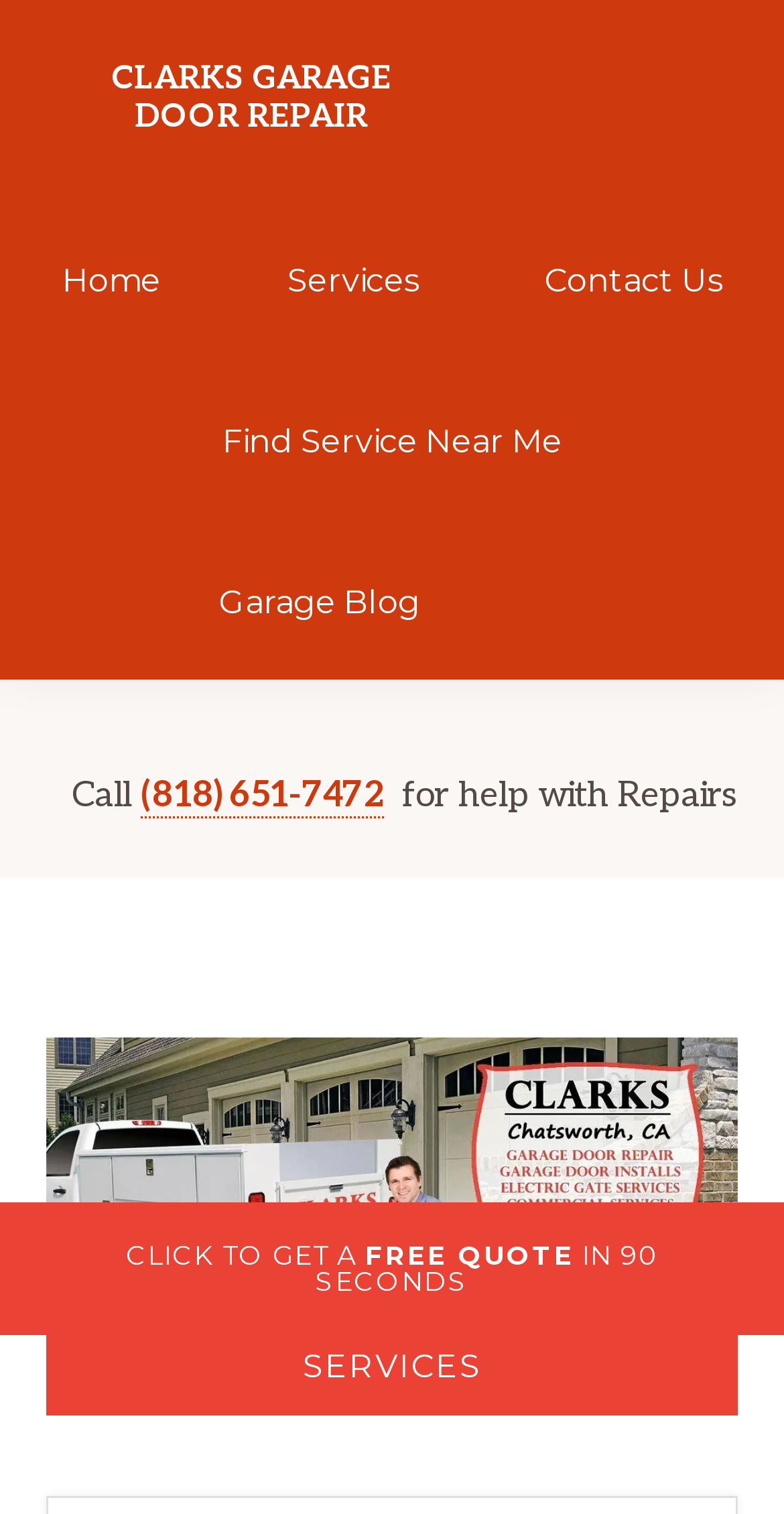Summarize the webpage with a detailed and informative caption.

The webpage is about garage door repair services in Chatsworth, CA, provided by Clark's. At the top left corner, there is a link to skip to primary navigation, main content, and primary sidebar. The company's logo, "CLARKS GARAGE DOOR REPAIR", is prominently displayed at the top left corner. Below the logo, there is a static text "Garage Doors & Gates Repair". 

The main navigation menu is located at the top of the page, spanning the entire width. It consists of five links: "Home", "Services", "Contact Us", "Find Service Near Me", and "Garage Blog". There is also a search button at the top right corner.

Below the navigation menu, there is a call-to-action section. A heading "Call (818) 651-7472" is displayed, along with a link to the phone number. A brief description "for help with Repairs Installations Springs Gates" is provided below the phone number.

At the bottom of the page, there is a prominent call-to-action button "CLICK TO GET A FREE QUOTE IN 90 SECONDS" that spans the entire width. Above this button, there is an image, and below it, there is another button labeled "SERVICES".